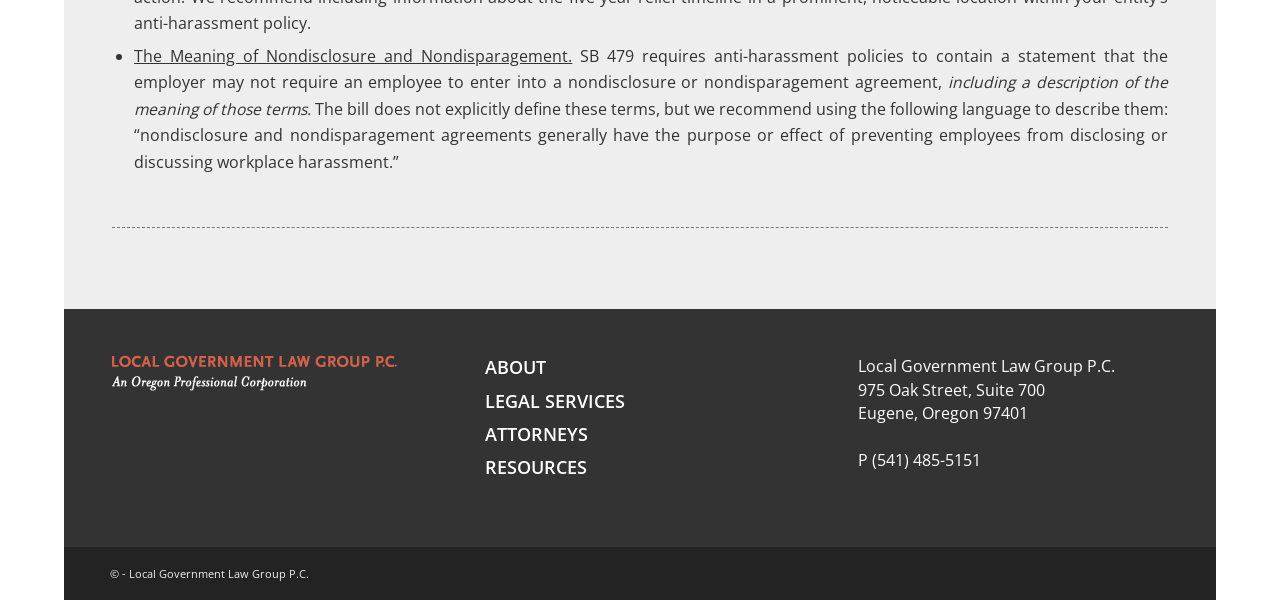What is the copyright information on the webpage?
Make sure to answer the question with a detailed and comprehensive explanation.

I found the answer by looking at the bottom of the webpage, where the copyright information is located. The copyright symbol is followed by the name of the law group, 'Local Government Law Group P.C.'.